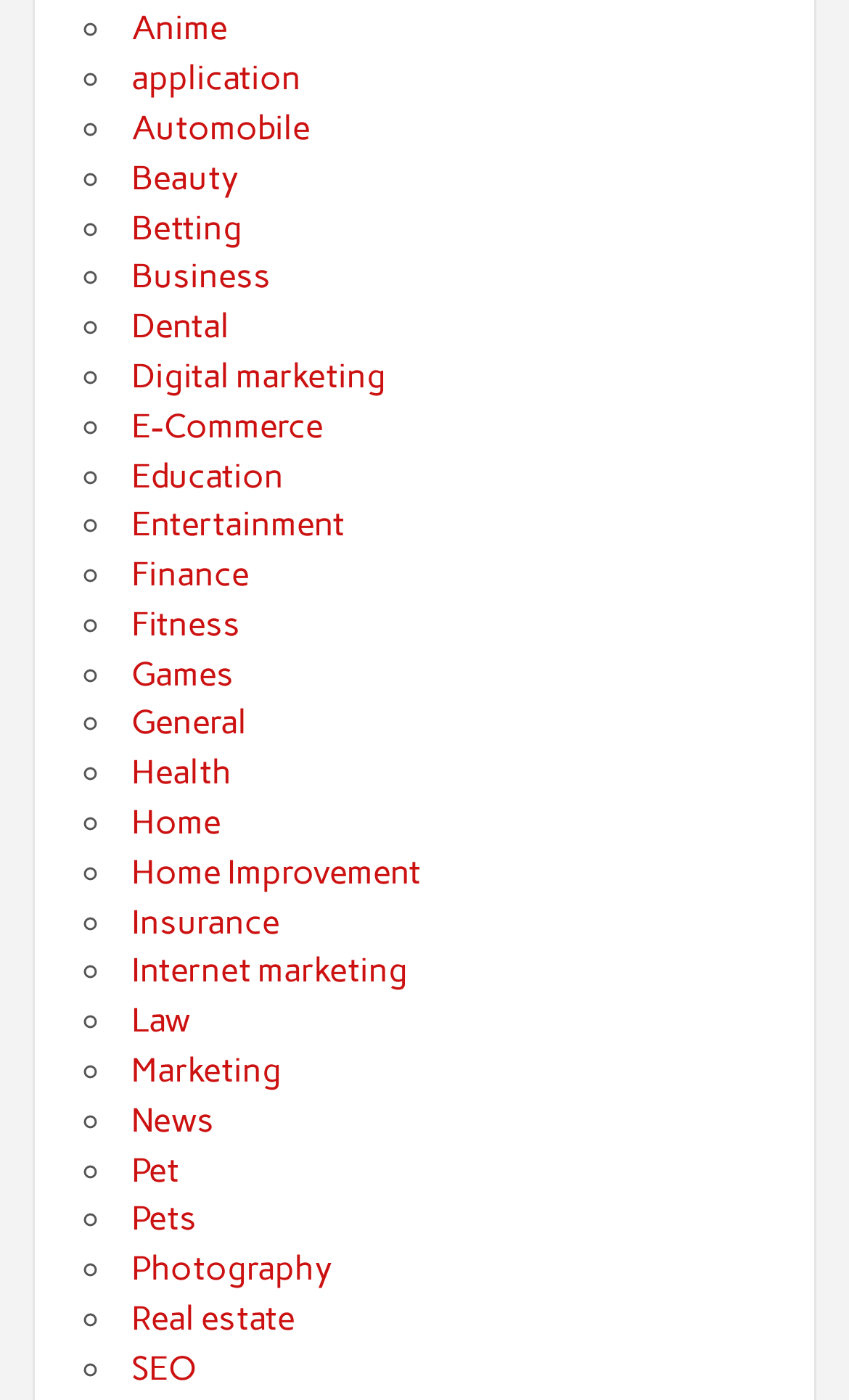What is the first category listed?
Using the picture, provide a one-word or short phrase answer.

Anime